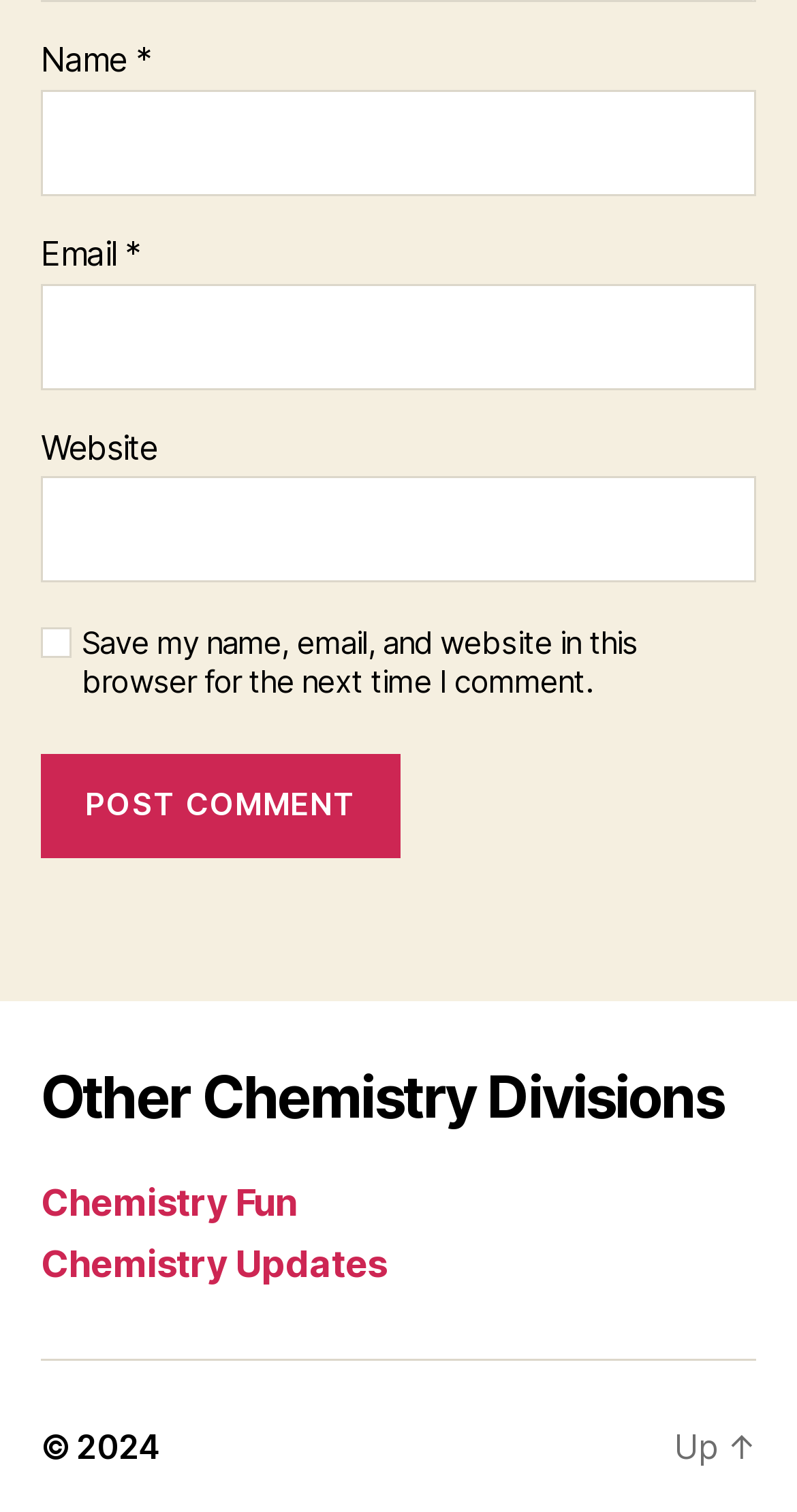Specify the bounding box coordinates of the region I need to click to perform the following instruction: "Go up". The coordinates must be four float numbers in the range of 0 to 1, i.e., [left, top, right, bottom].

[0.846, 0.944, 0.949, 0.971]